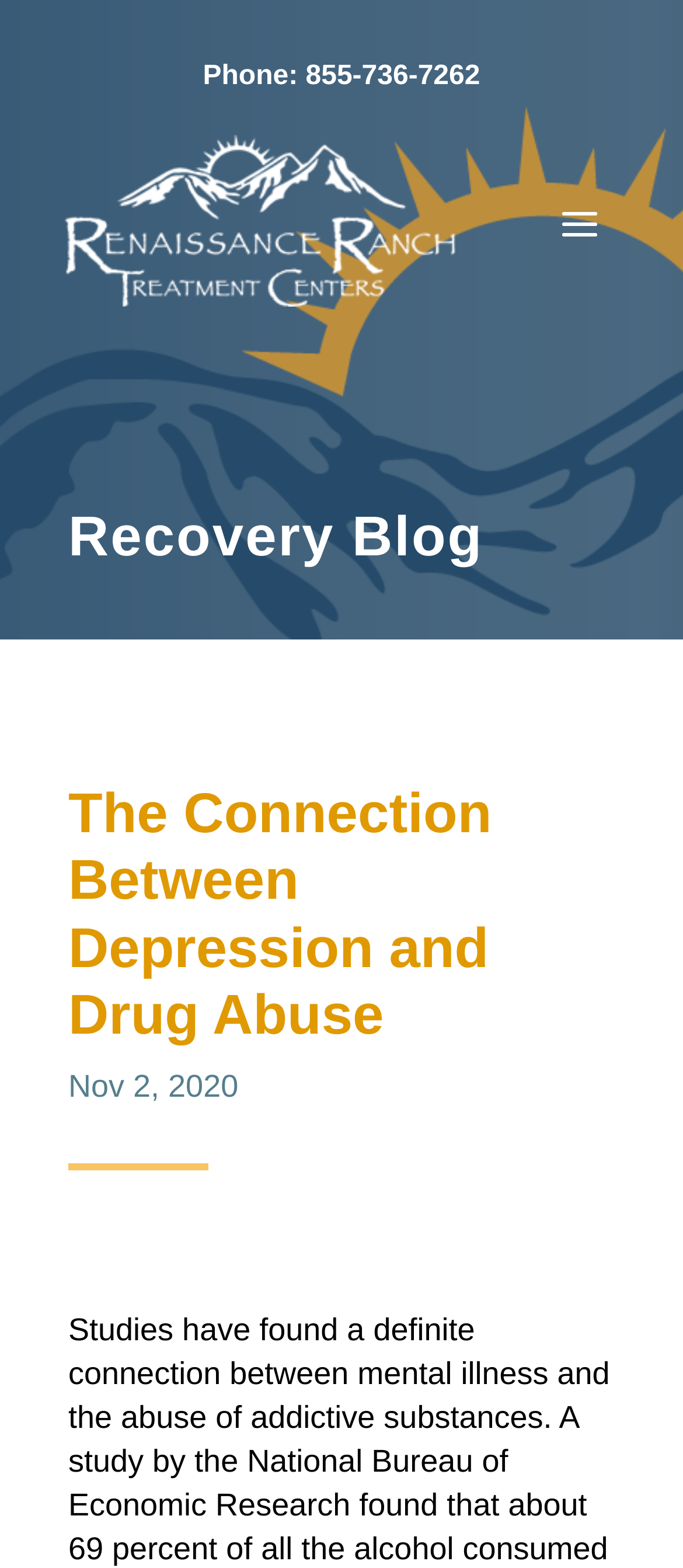Determine the main headline from the webpage and extract its text.

The Connection Between Depression and Drug Abuse